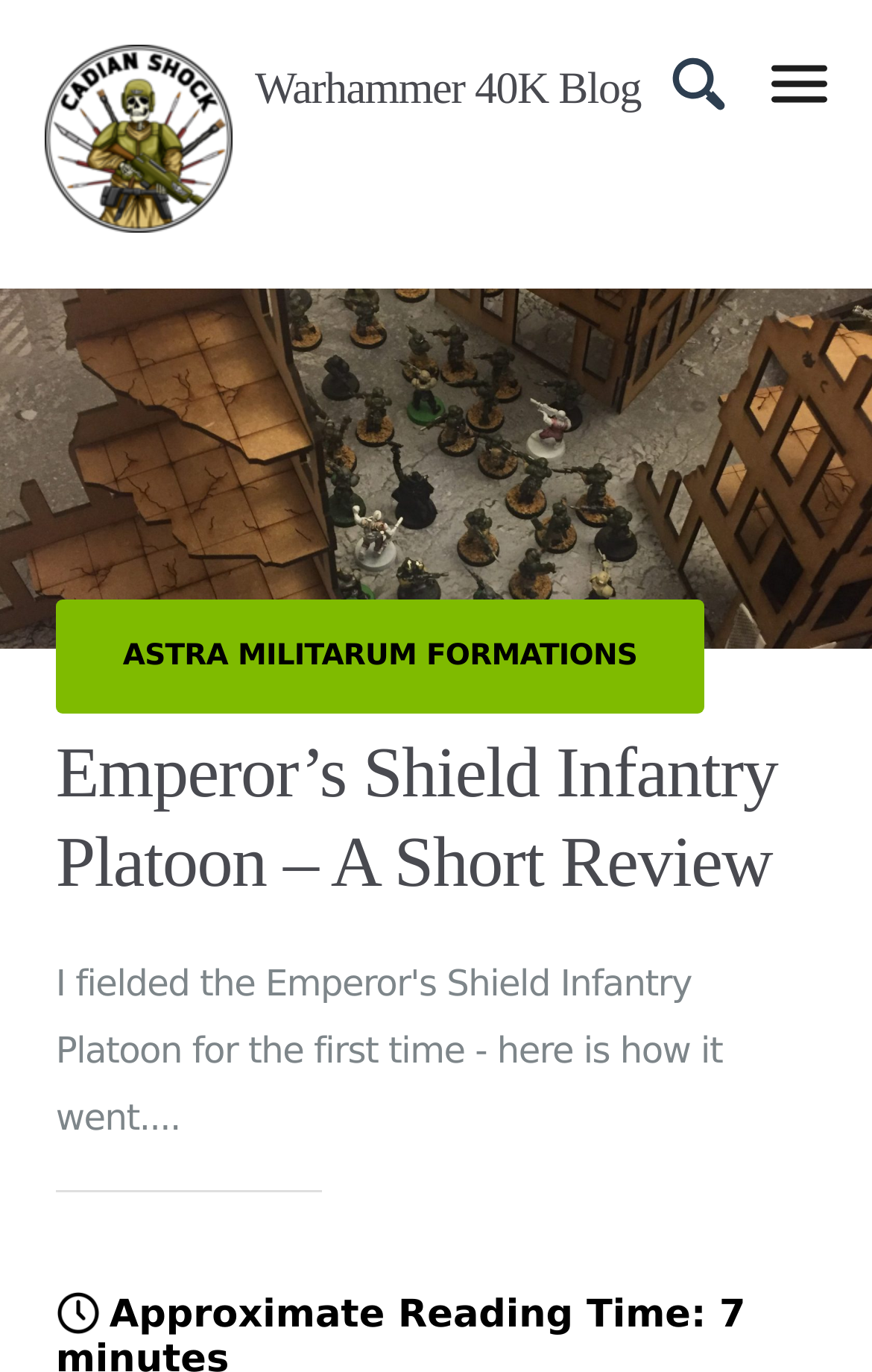Please respond to the question with a concise word or phrase:
What is the name of the infantry platoon being reviewed?

Emperor's Shield Infantry Platoon